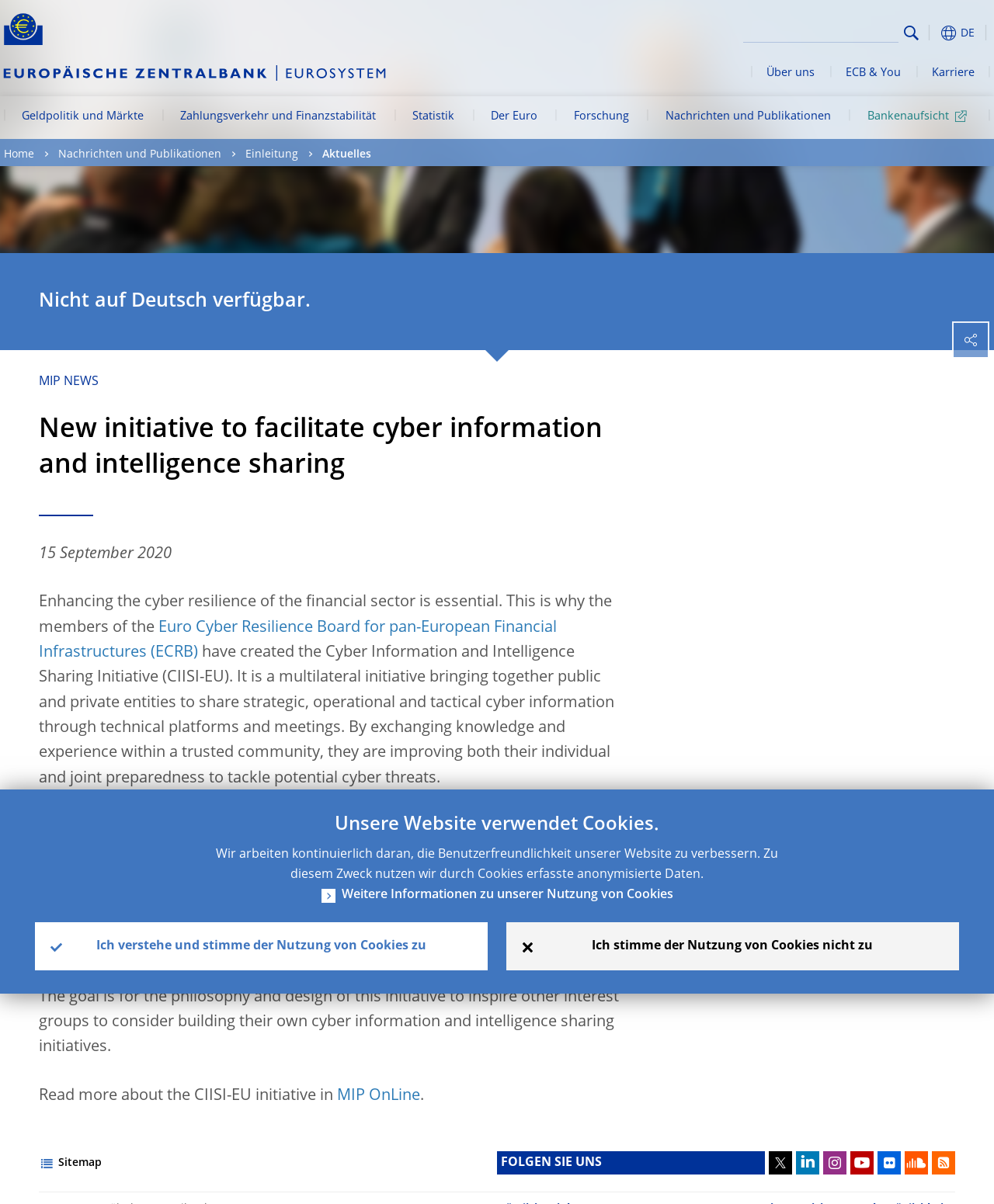Identify the bounding box coordinates of the element to click to follow this instruction: 'Read more about the CIISI-EU initiative'. Ensure the coordinates are four float values between 0 and 1, provided as [left, top, right, bottom].

[0.339, 0.904, 0.423, 0.917]